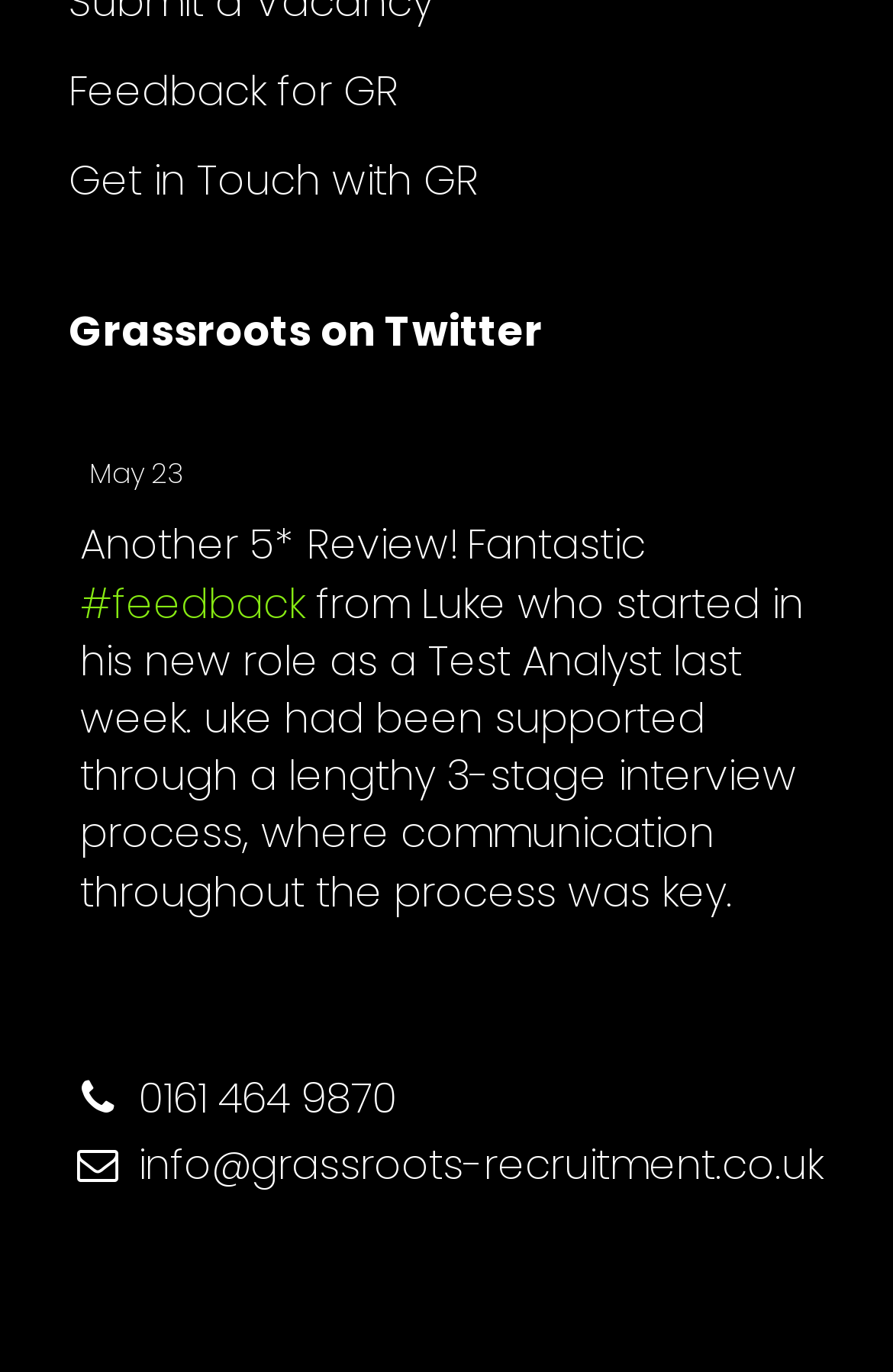Please provide a short answer using a single word or phrase for the question:
What is the date mentioned on the webpage?

May 23